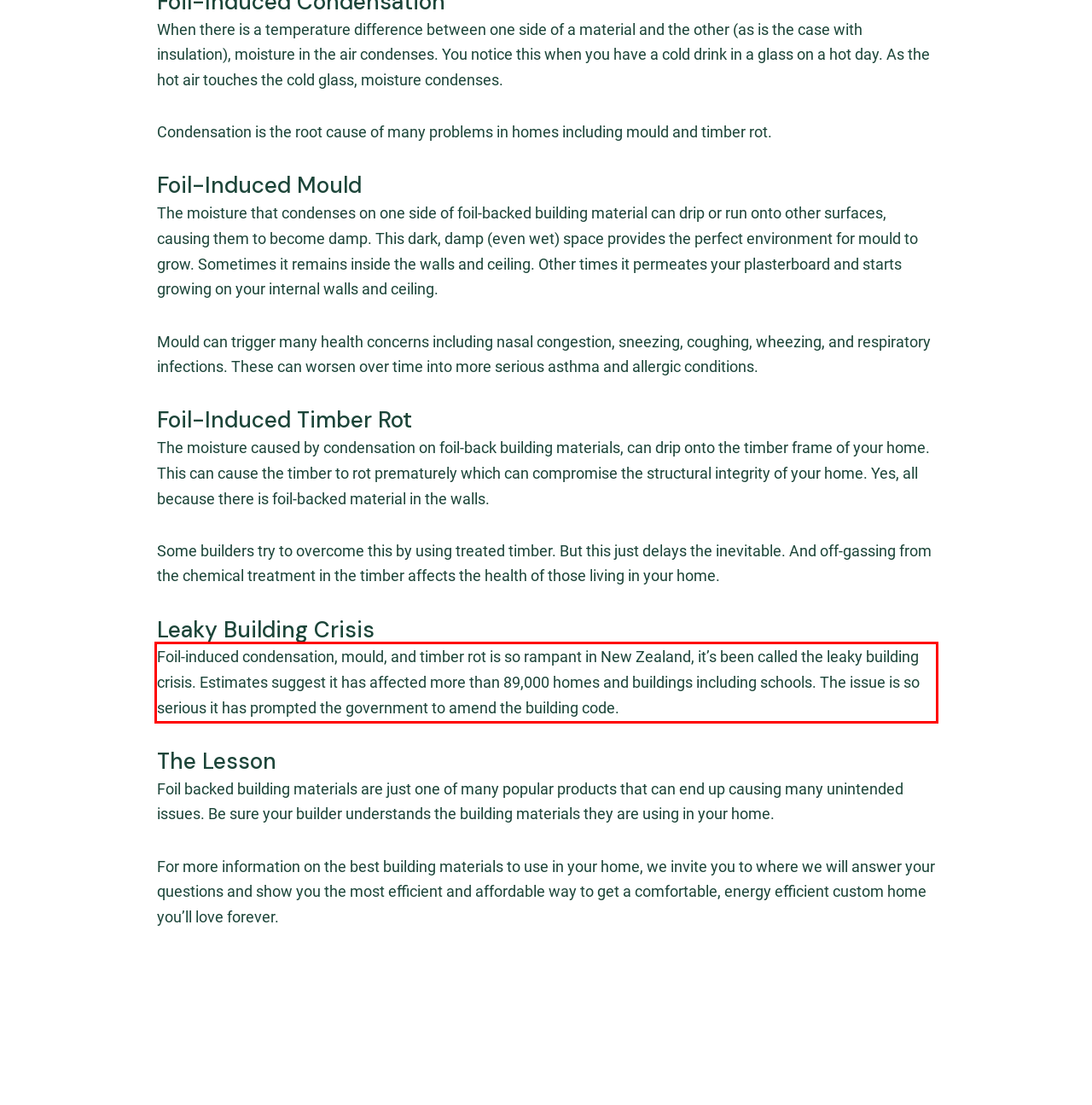Please identify the text within the red rectangular bounding box in the provided webpage screenshot.

Foil-induced condensation, mould, and timber rot is so rampant in New Zealand, it’s been called the leaky building crisis. Estimates suggest it has affected more than 89,000 homes and buildings including schools. The issue is so serious it has prompted the government to amend the building code.